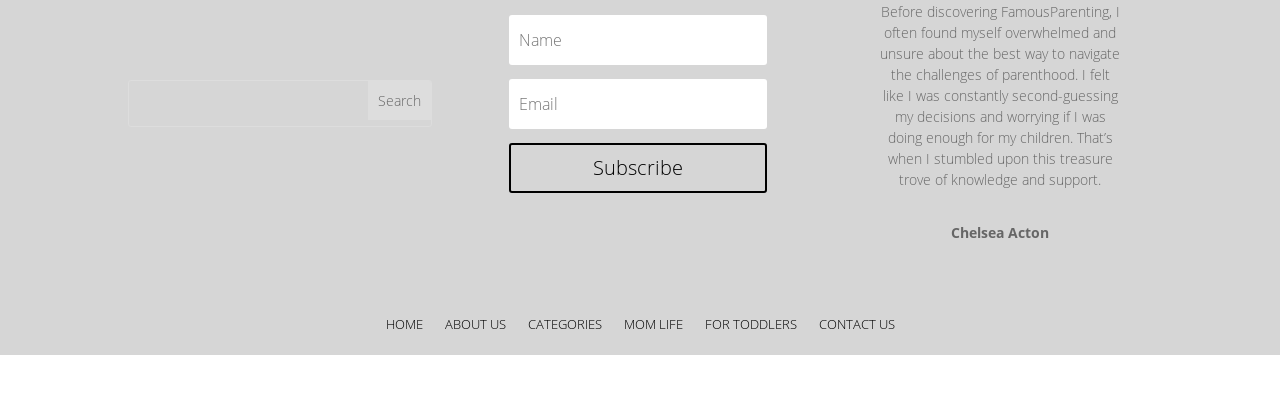Please identify the bounding box coordinates of the region to click in order to complete the task: "contact us". The coordinates must be four float numbers between 0 and 1, specified as [left, top, right, bottom].

[0.639, 0.802, 0.699, 0.857]